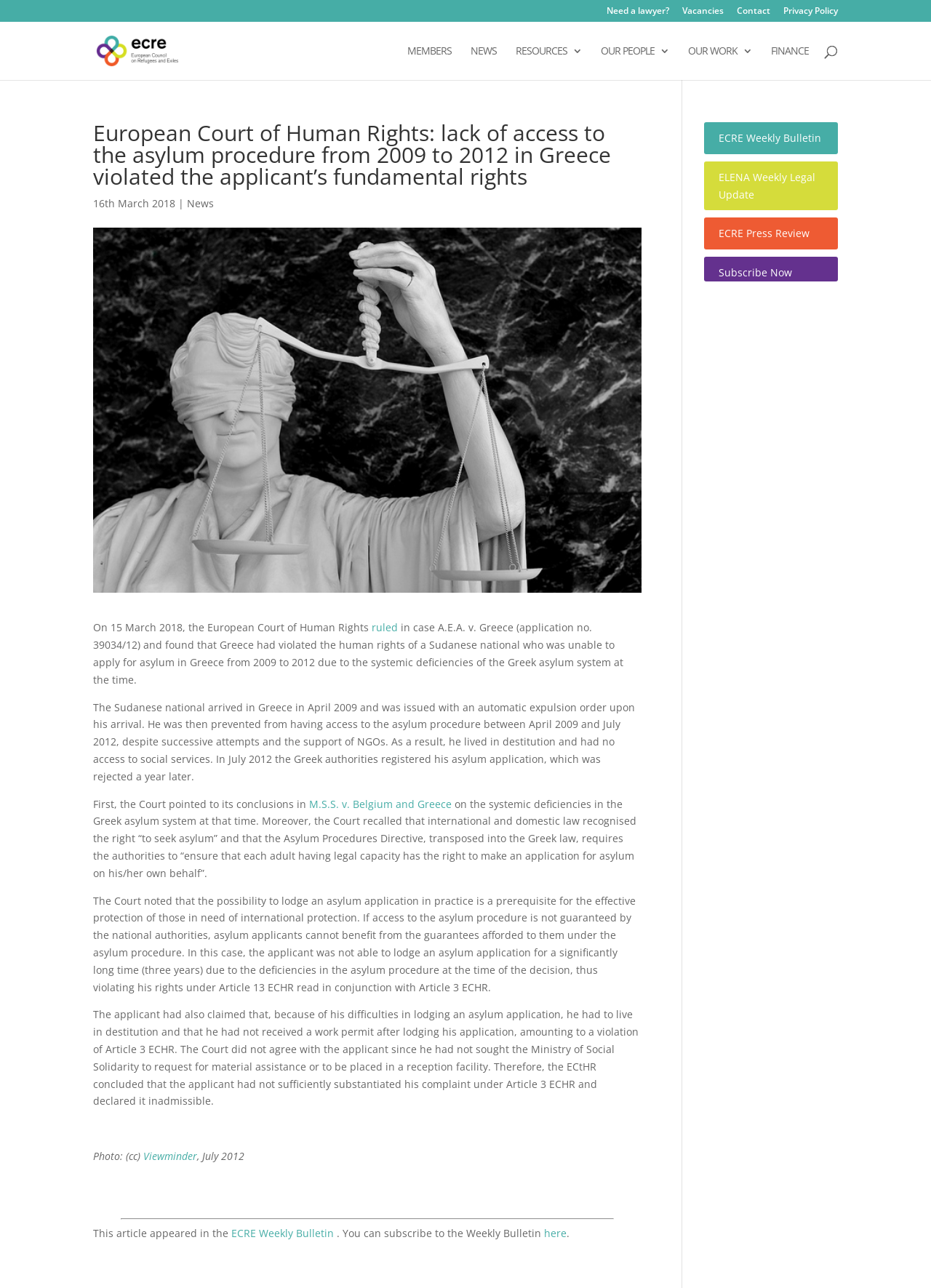Given the content of the image, can you provide a detailed answer to the question?
What is the name of the court case mentioned in the article?

I found the answer by reading the article, which mentions the court case A.E.A. v. Greece and its details.